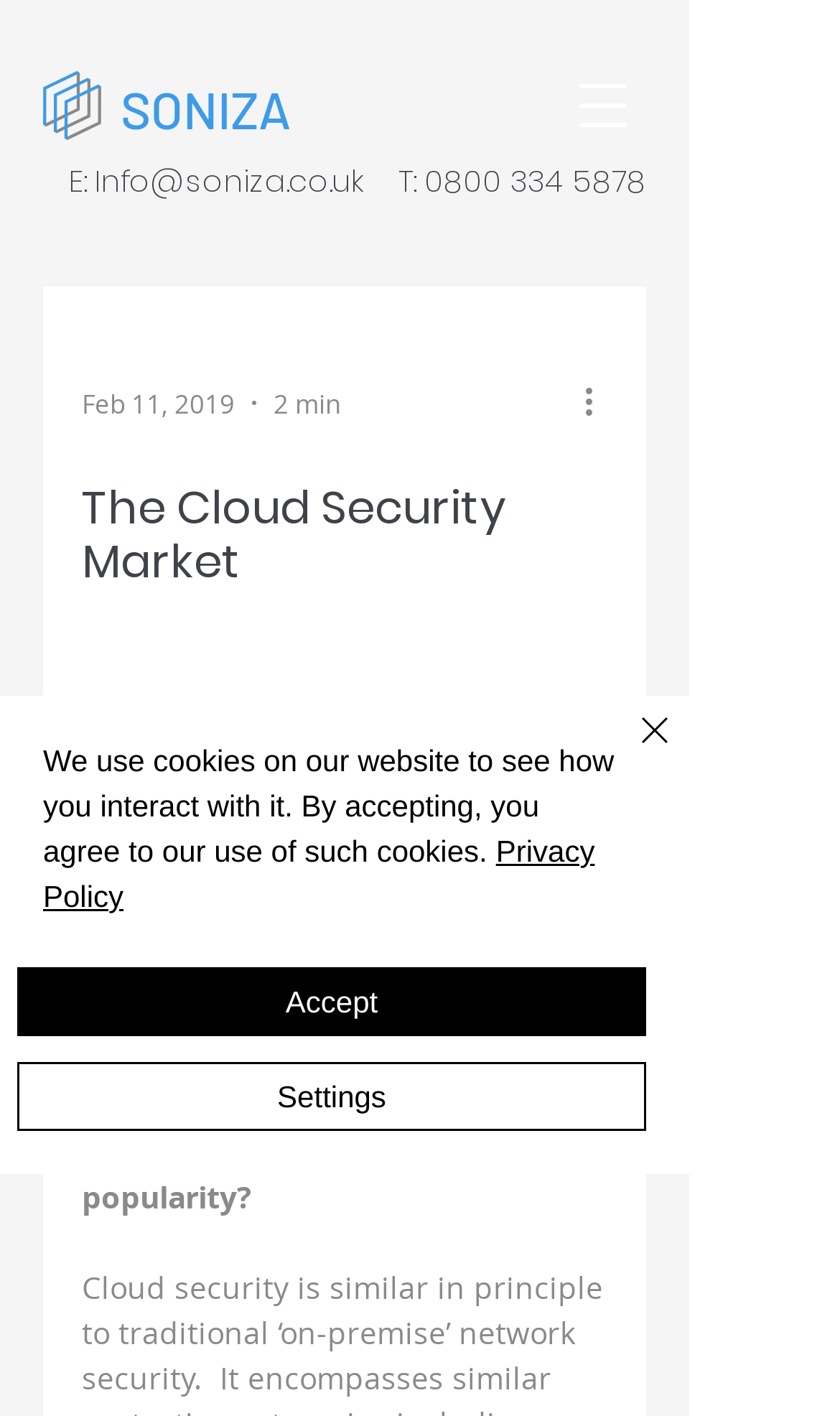Please mark the bounding box coordinates of the area that should be clicked to carry out the instruction: "Visit the SONIZA website".

[0.144, 0.055, 0.346, 0.099]